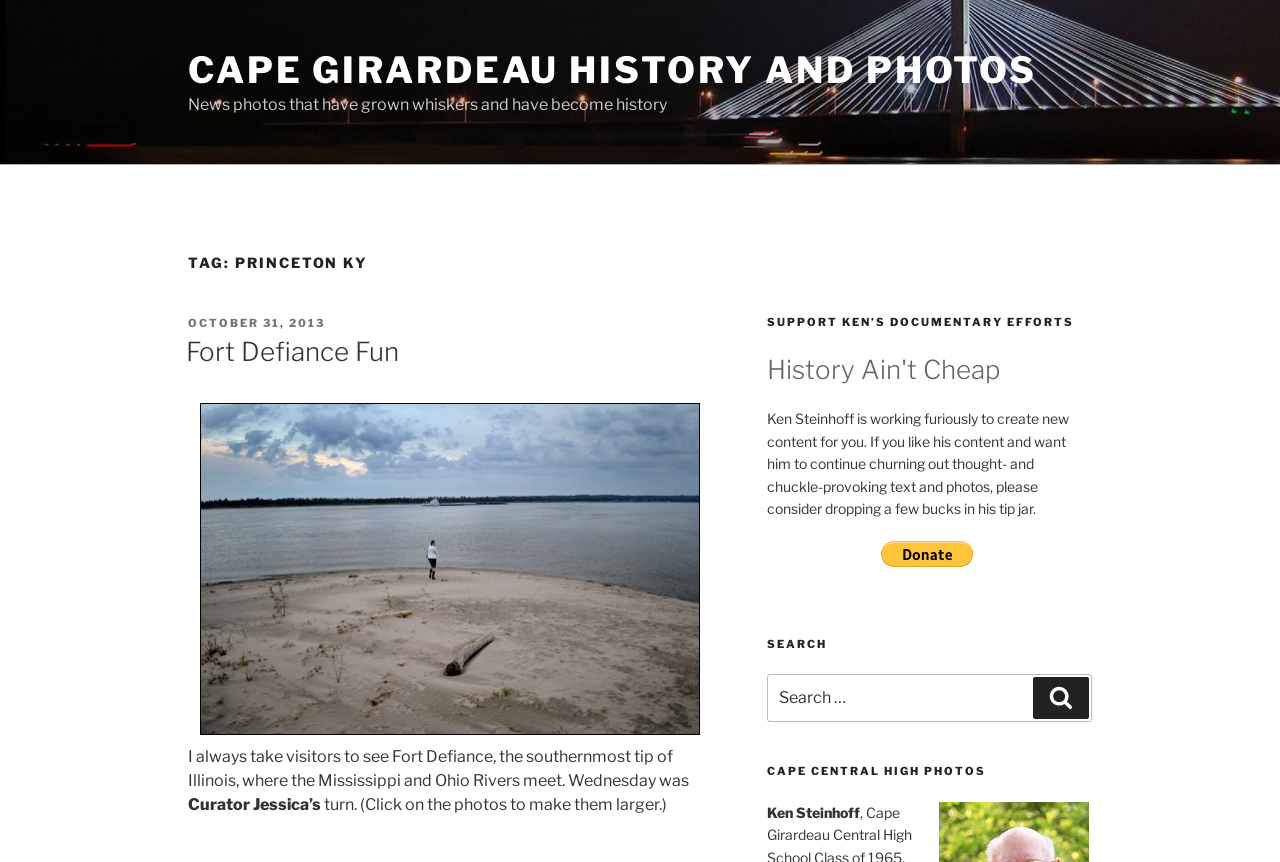For the given element description October 31, 2013, determine the bounding box coordinates of the UI element. The coordinates should follow the format (top-left x, top-left y, bottom-right x, bottom-right y) and be within the range of 0 to 1.

[0.147, 0.367, 0.254, 0.383]